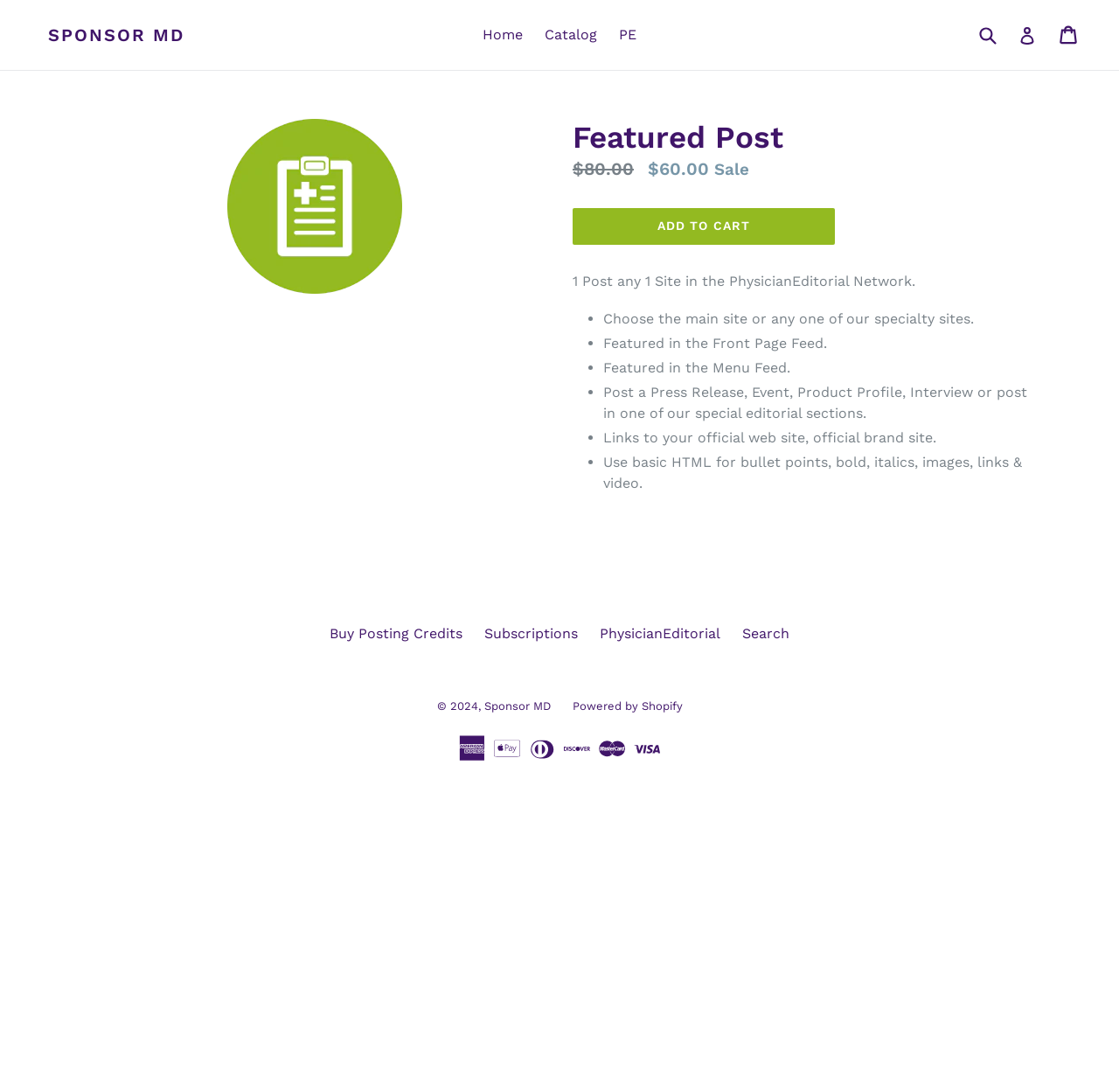What type of content can be posted on the website?
Answer the question with a single word or phrase, referring to the image.

Press Release, Event, Product Profile, Interview